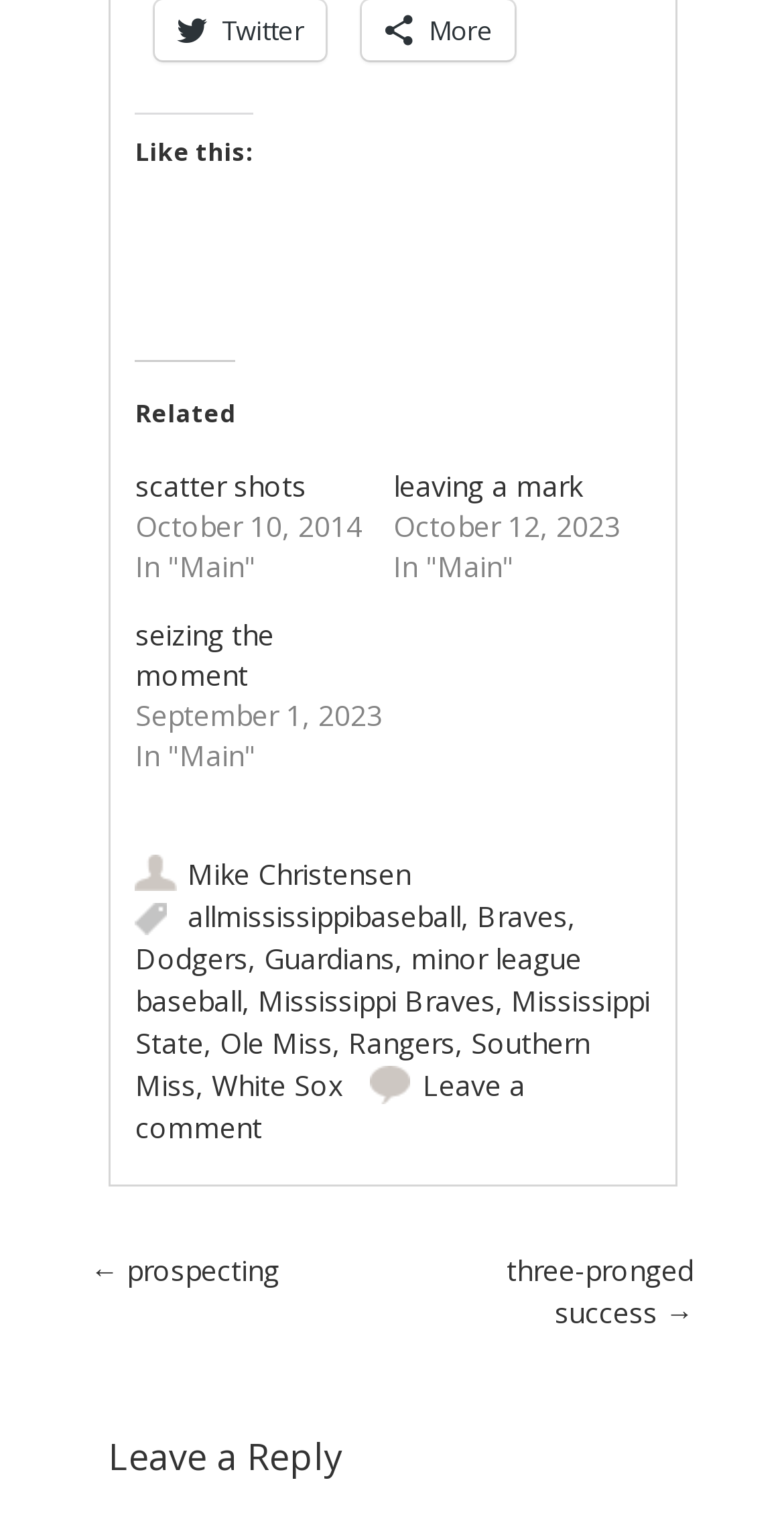Extract the bounding box coordinates for the UI element described as: "leaving a mark".

[0.501, 0.307, 0.742, 0.332]